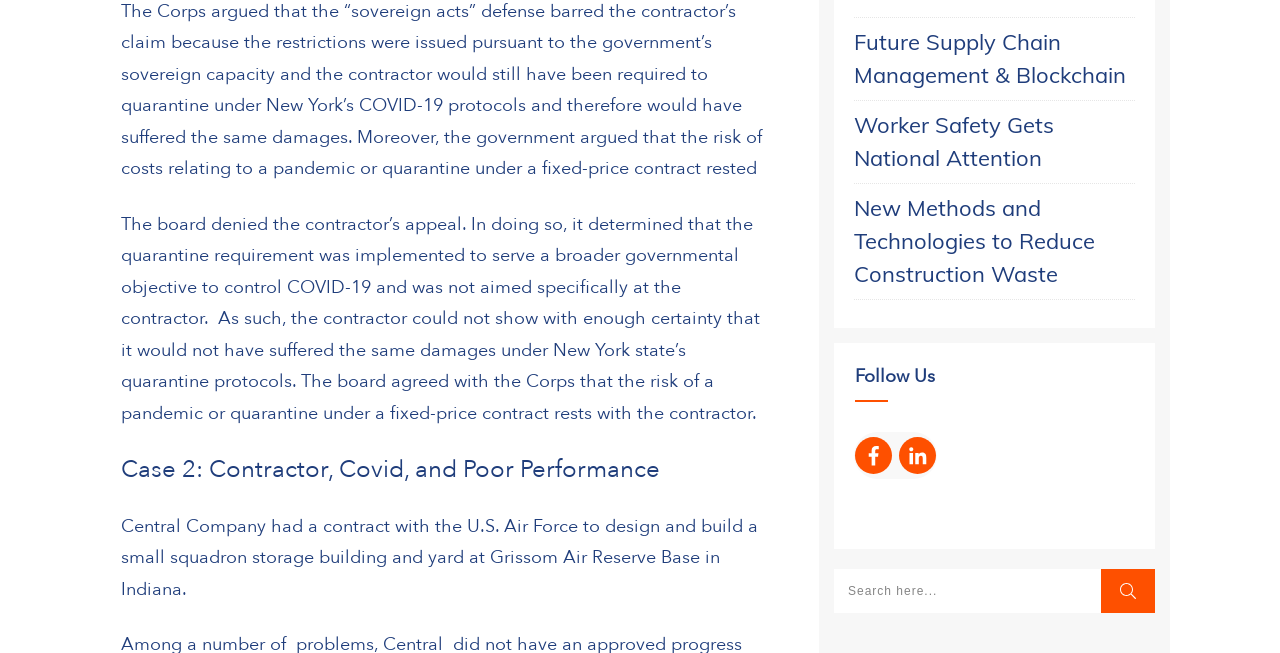Using a single word or phrase, answer the following question: 
How many social media links are there?

2